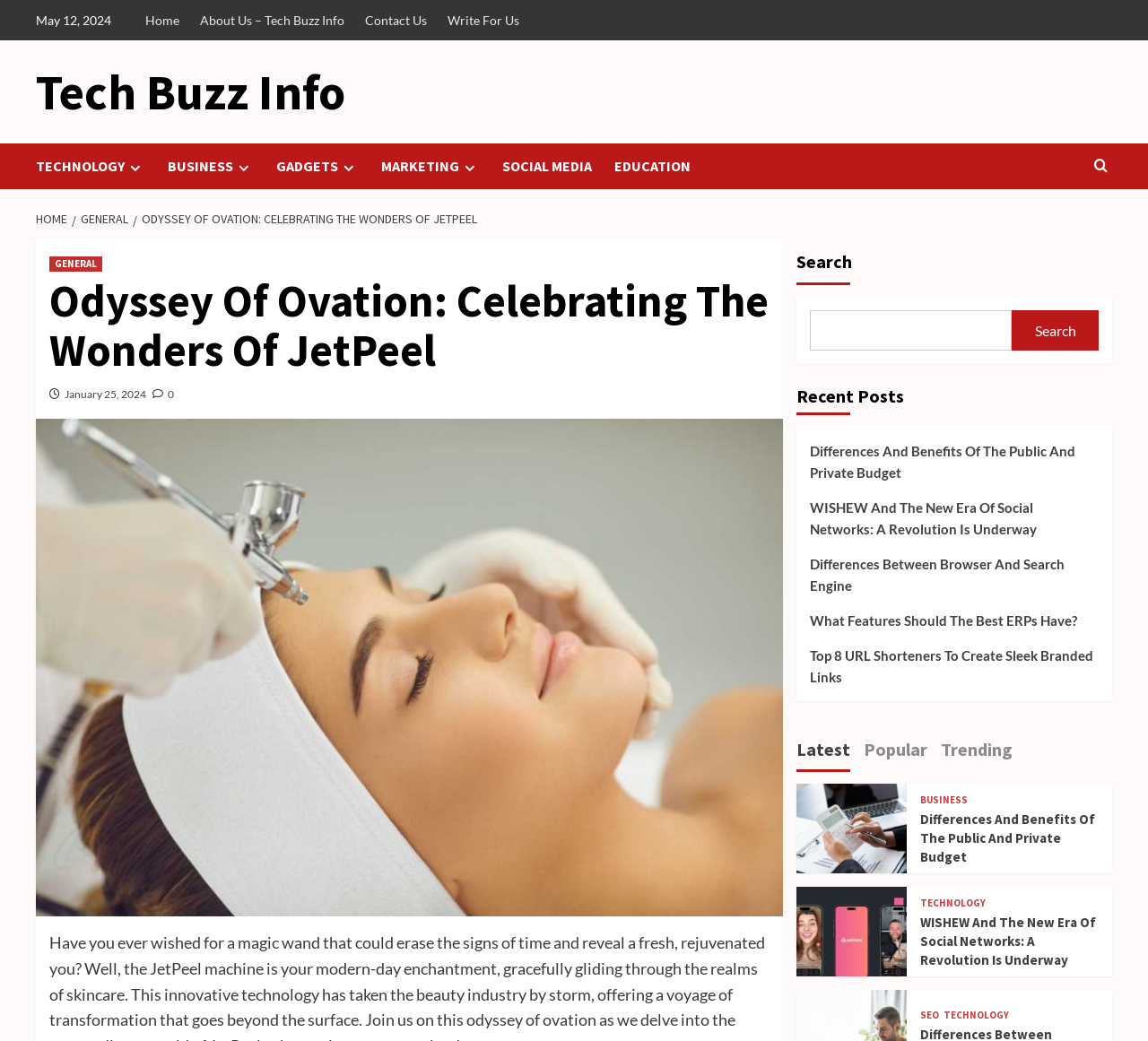Determine the bounding box coordinates of the region to click in order to accomplish the following instruction: "Click on Home". Provide the coordinates as four float numbers between 0 and 1, specifically [left, top, right, bottom].

[0.127, 0.0, 0.164, 0.039]